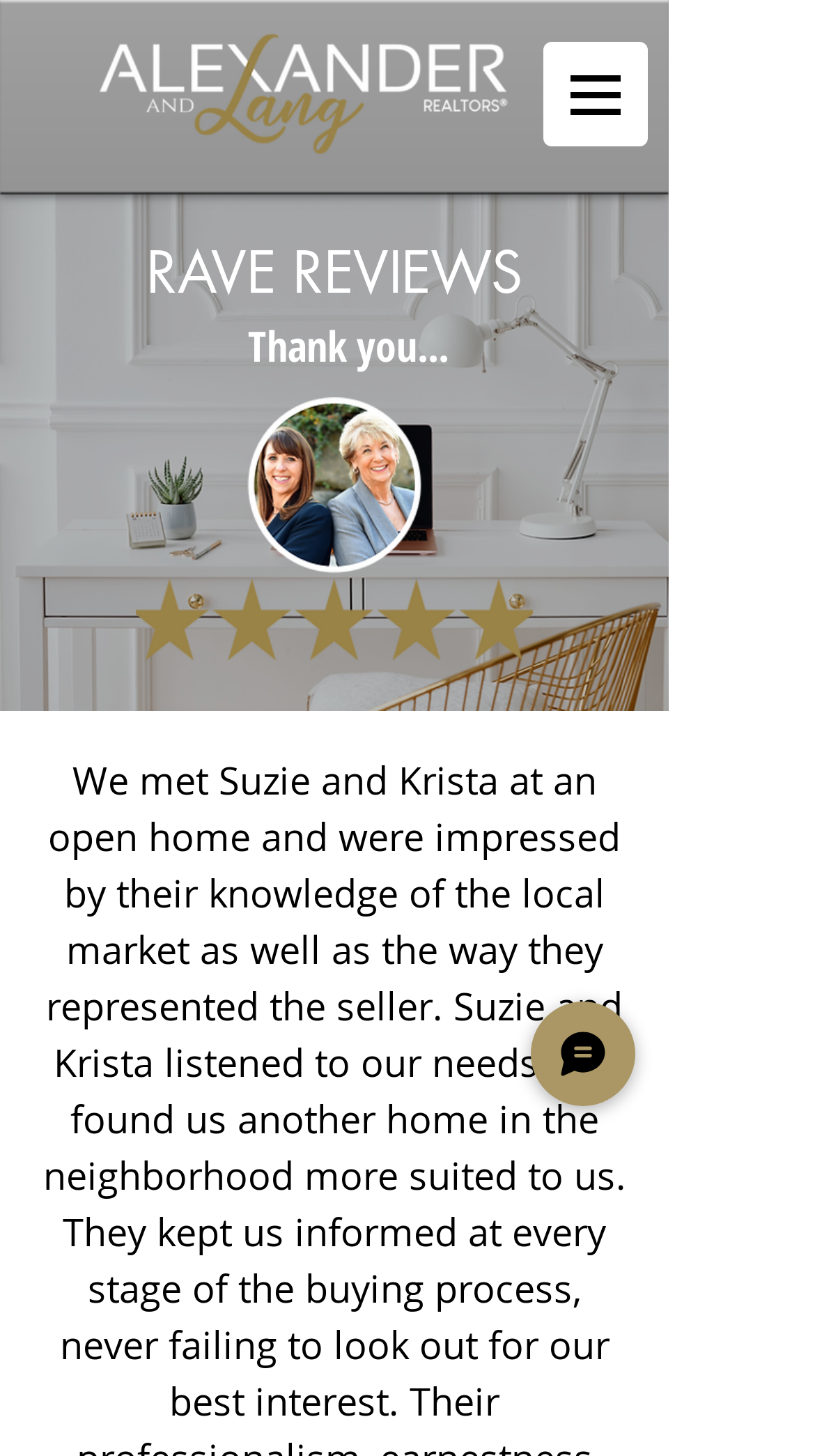What is the purpose of the button at the bottom?
From the image, provide a succinct answer in one word or a short phrase.

Chat